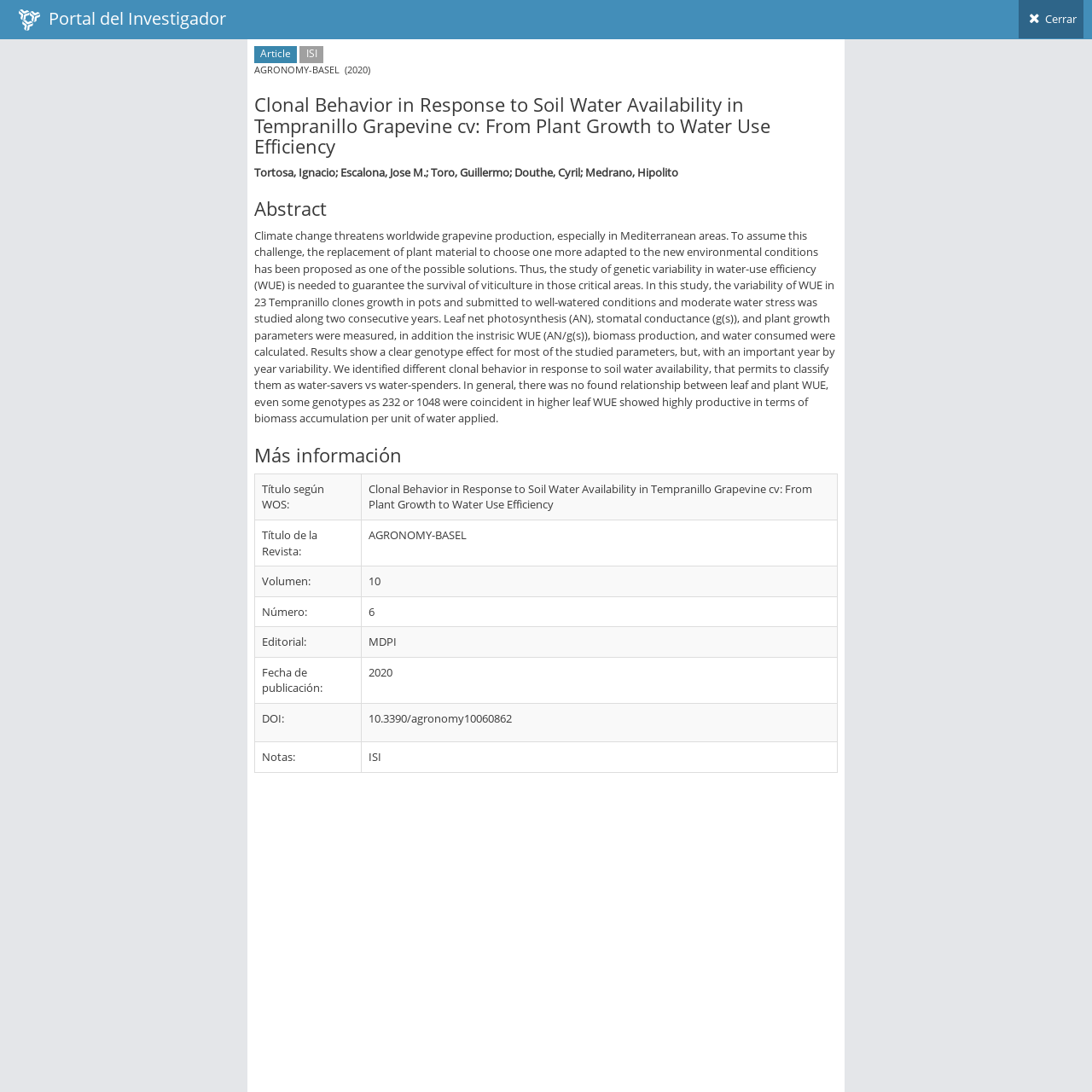For the given element description Email, determine the bounding box coordinates of the UI element. The coordinates should follow the format (top-left x, top-left y, bottom-right x, bottom-right y) and be within the range of 0 to 1.

None